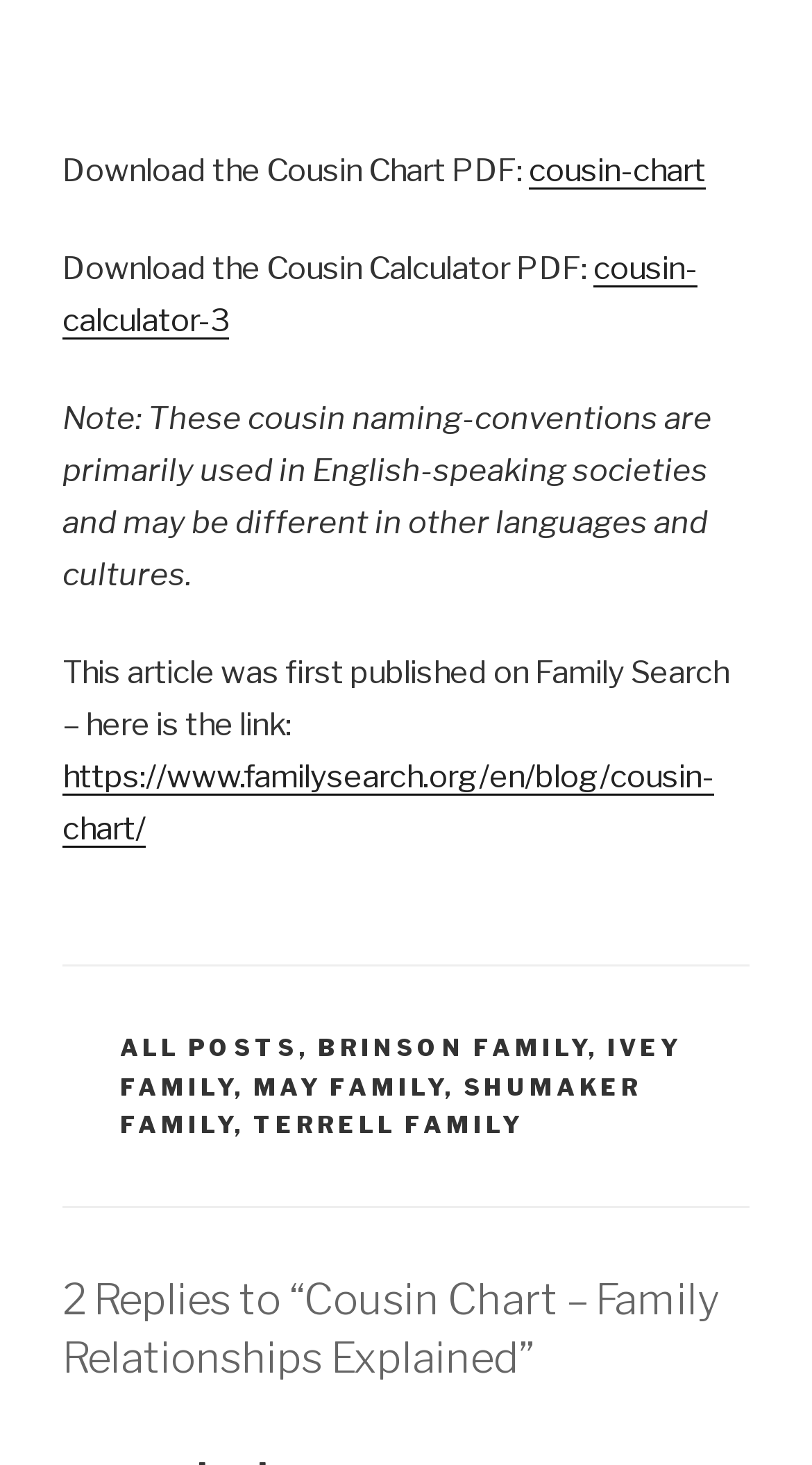Using the element description Terrell Family, predict the bounding box coordinates for the UI element. Provide the coordinates in (top-left x, top-left y, bottom-right x, bottom-right y) format with values ranging from 0 to 1.

[0.312, 0.758, 0.645, 0.778]